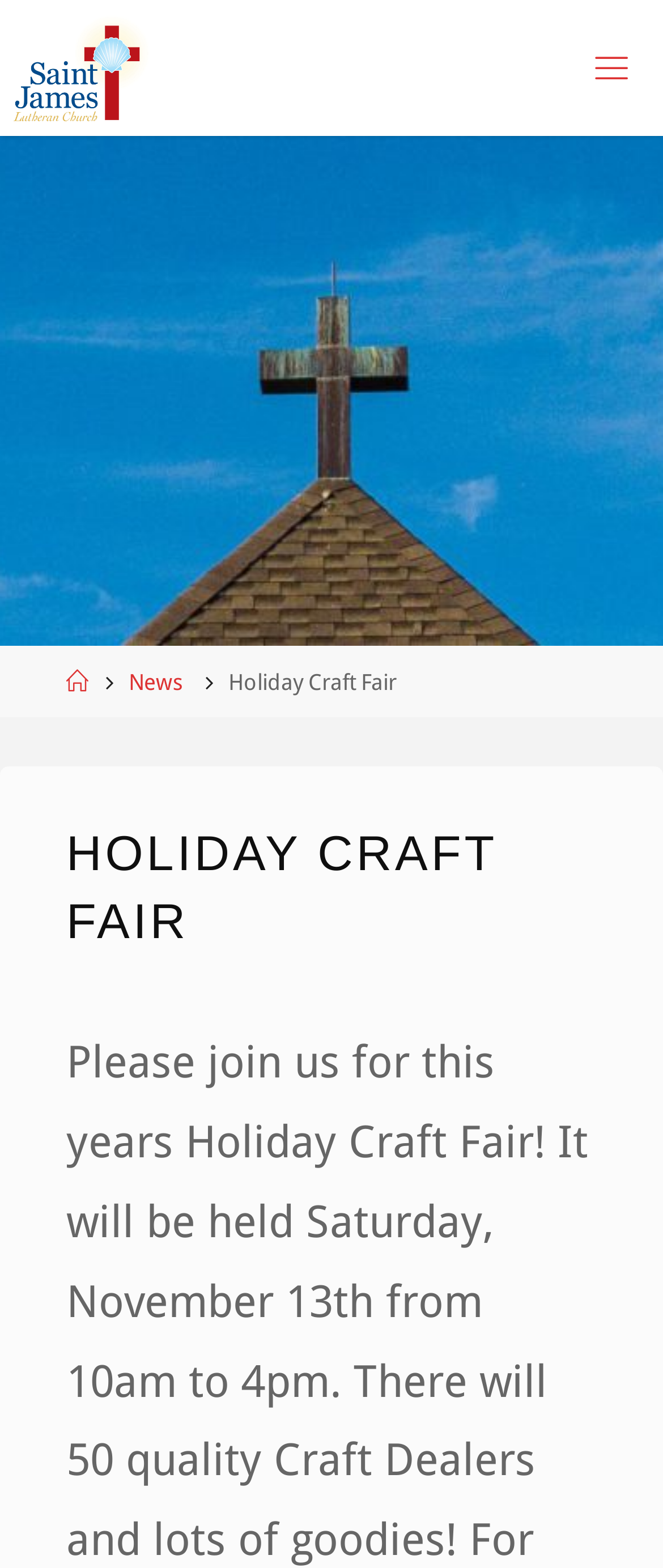Identify the bounding box of the UI component described as: "parent_node: ST. JAMES LUTHERAN CHURCH".

[0.854, 0.0, 1.0, 0.087]